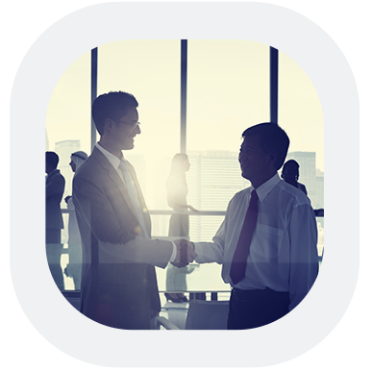Respond to the question below with a single word or phrase: What is the promise of Lassiter Tax Service?

100% satisfaction guaranteed